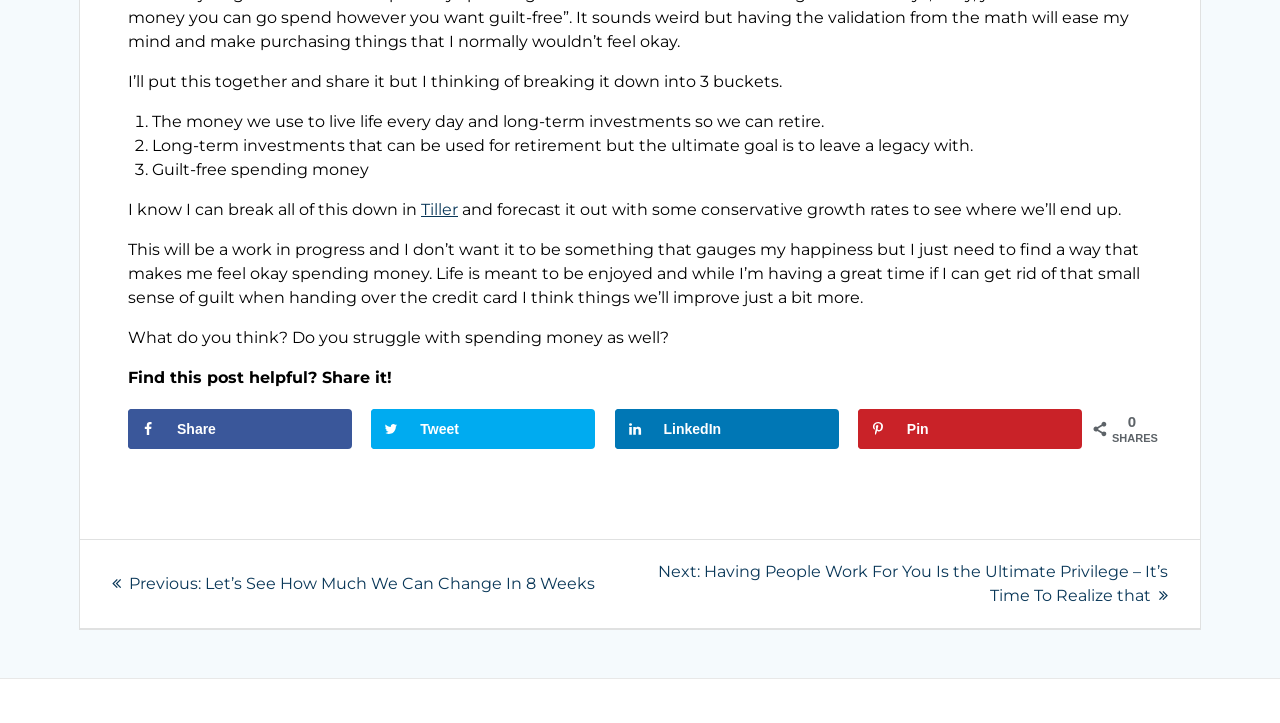Use a single word or phrase to answer the following:
How many list markers are there?

3